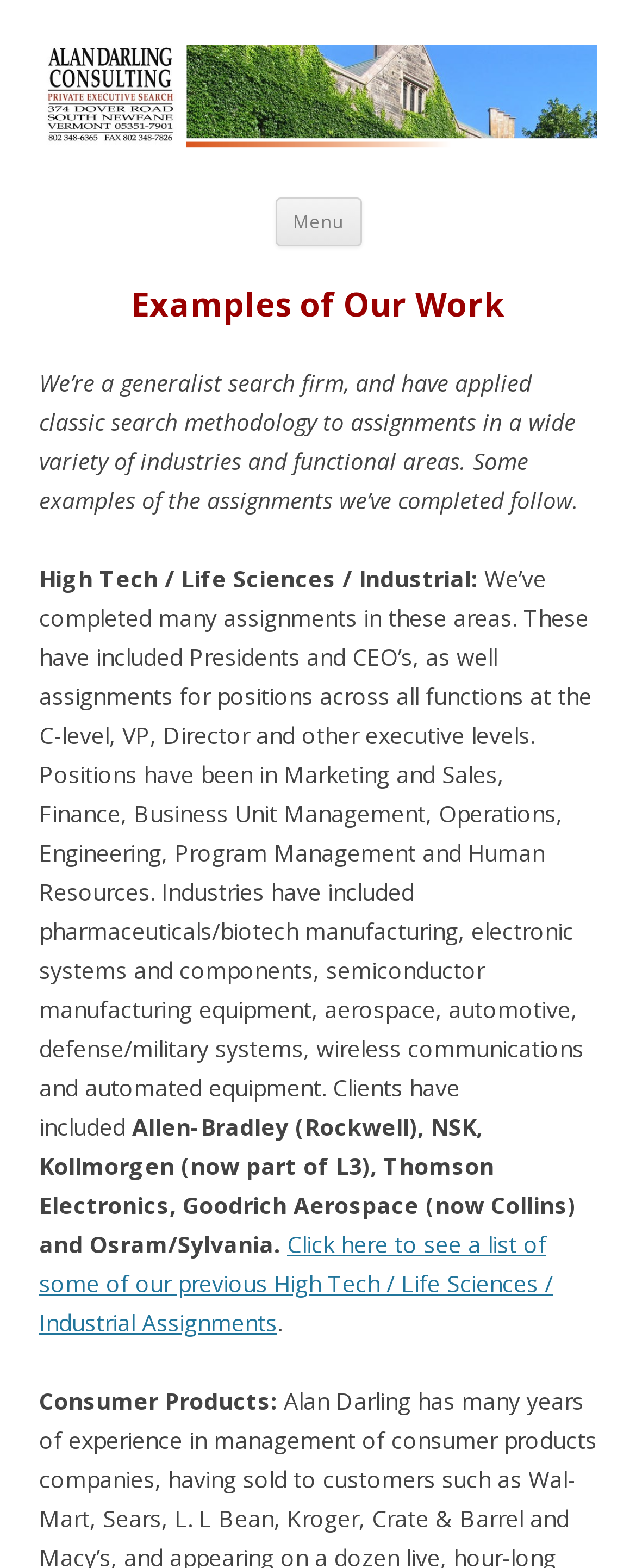Identify the headline of the webpage and generate its text content.

Alan Darling Consulting